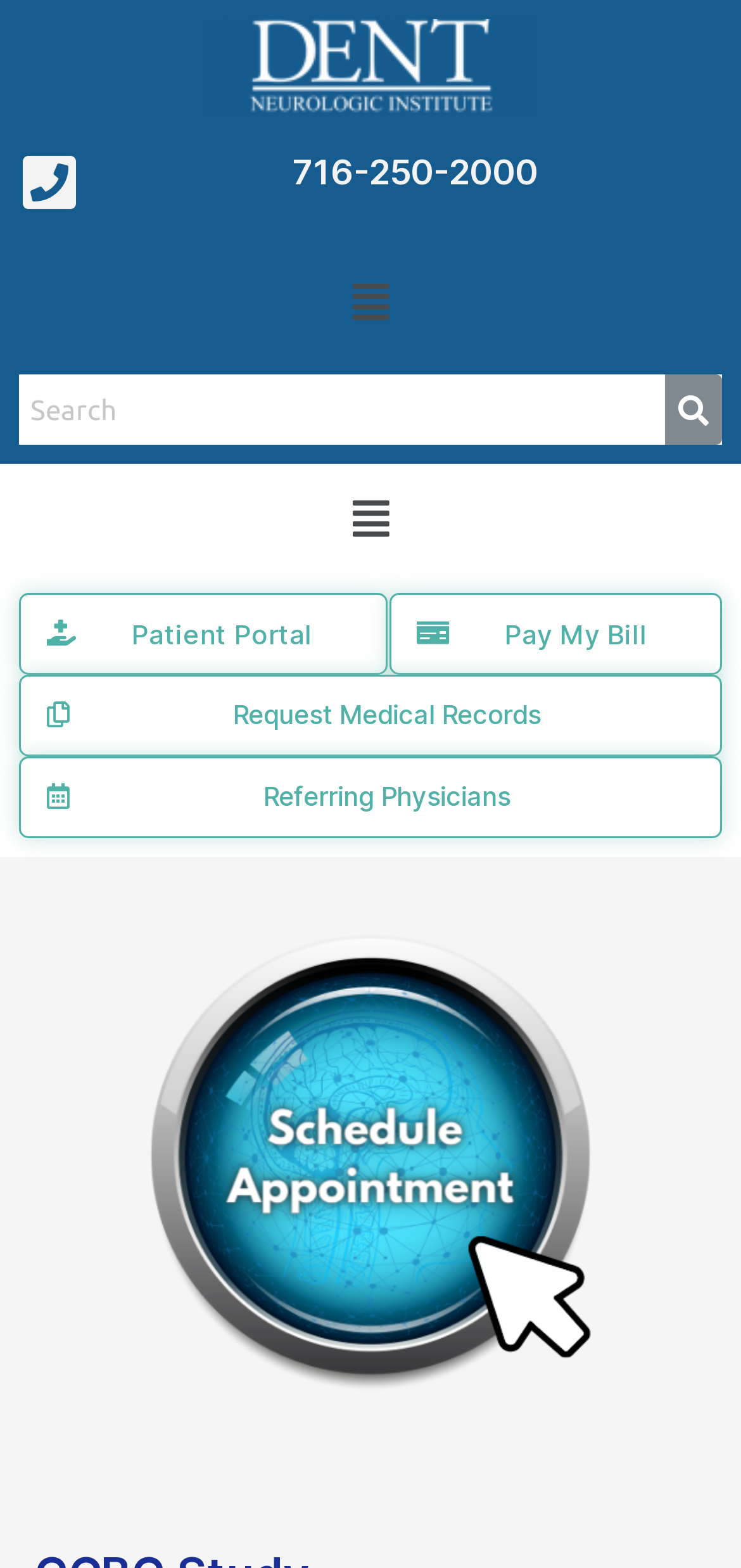Using the information in the image, could you please answer the following question in detail:
How many links are there in the top navigation menu?

I counted the number of link elements in the top navigation menu, which are 'Patient Portal', 'Pay My Bill', 'Request Medical Records', 'Referring Physicians', and one more link without text. Therefore, there are 5 links in total.